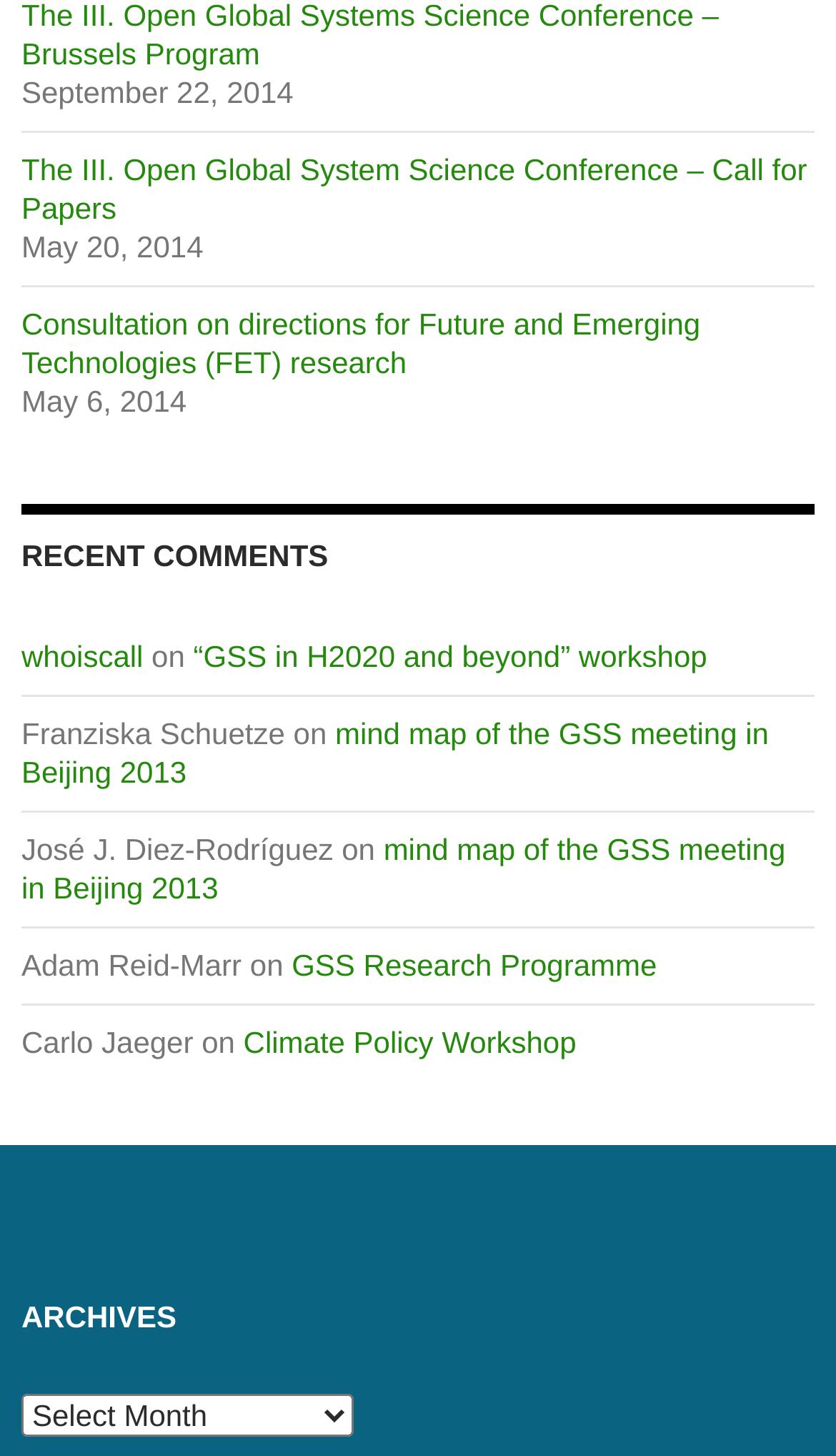Determine the bounding box coordinates for the element that should be clicked to follow this instruction: "Select an archive". The coordinates should be given as four float numbers between 0 and 1, in the format [left, top, right, bottom].

[0.026, 0.958, 0.423, 0.987]